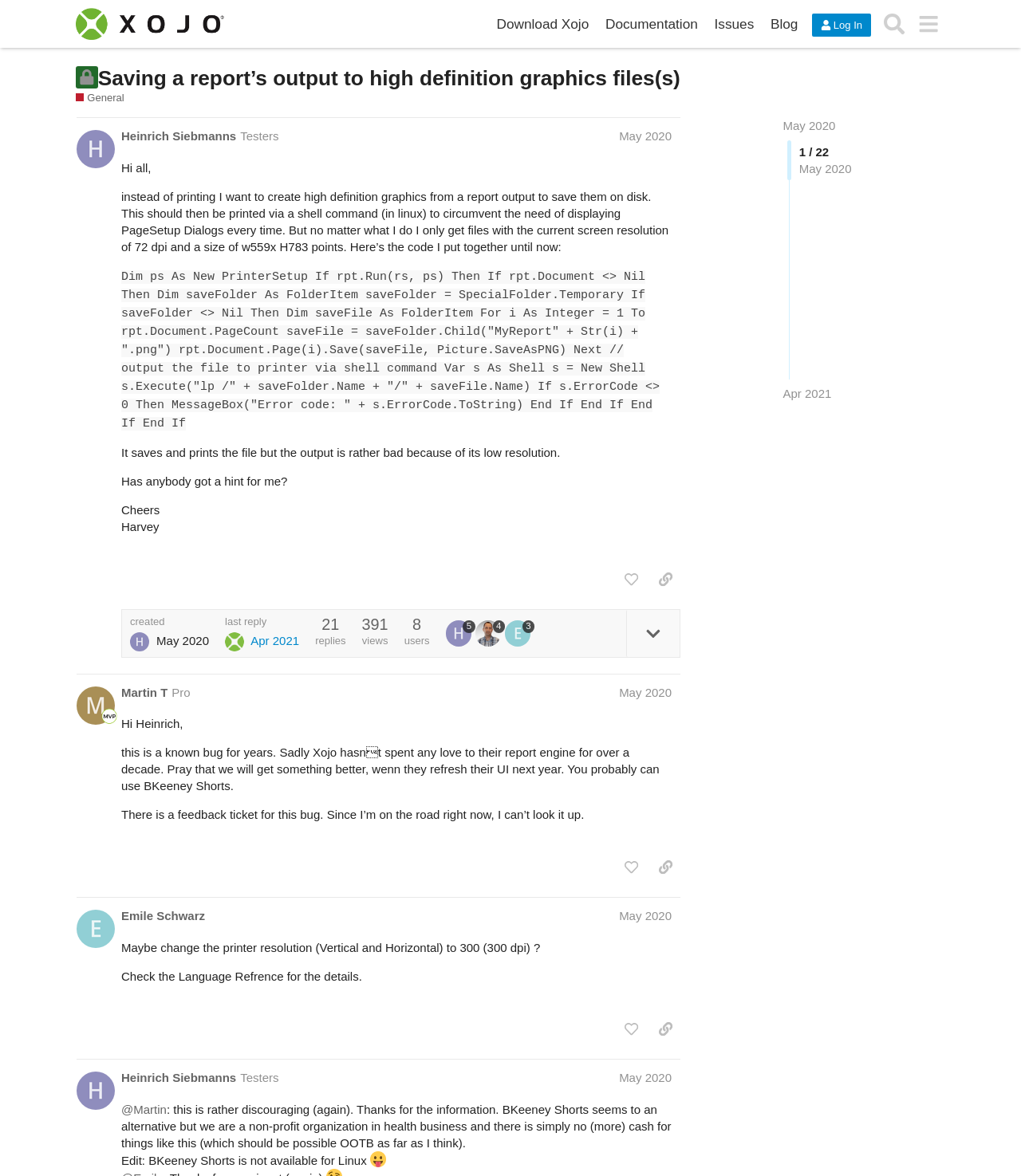Identify the bounding box coordinates of the region I need to click to complete this instruction: "View the topic 'Saving a report’s output to high definition graphics files(s)'".

[0.096, 0.056, 0.666, 0.076]